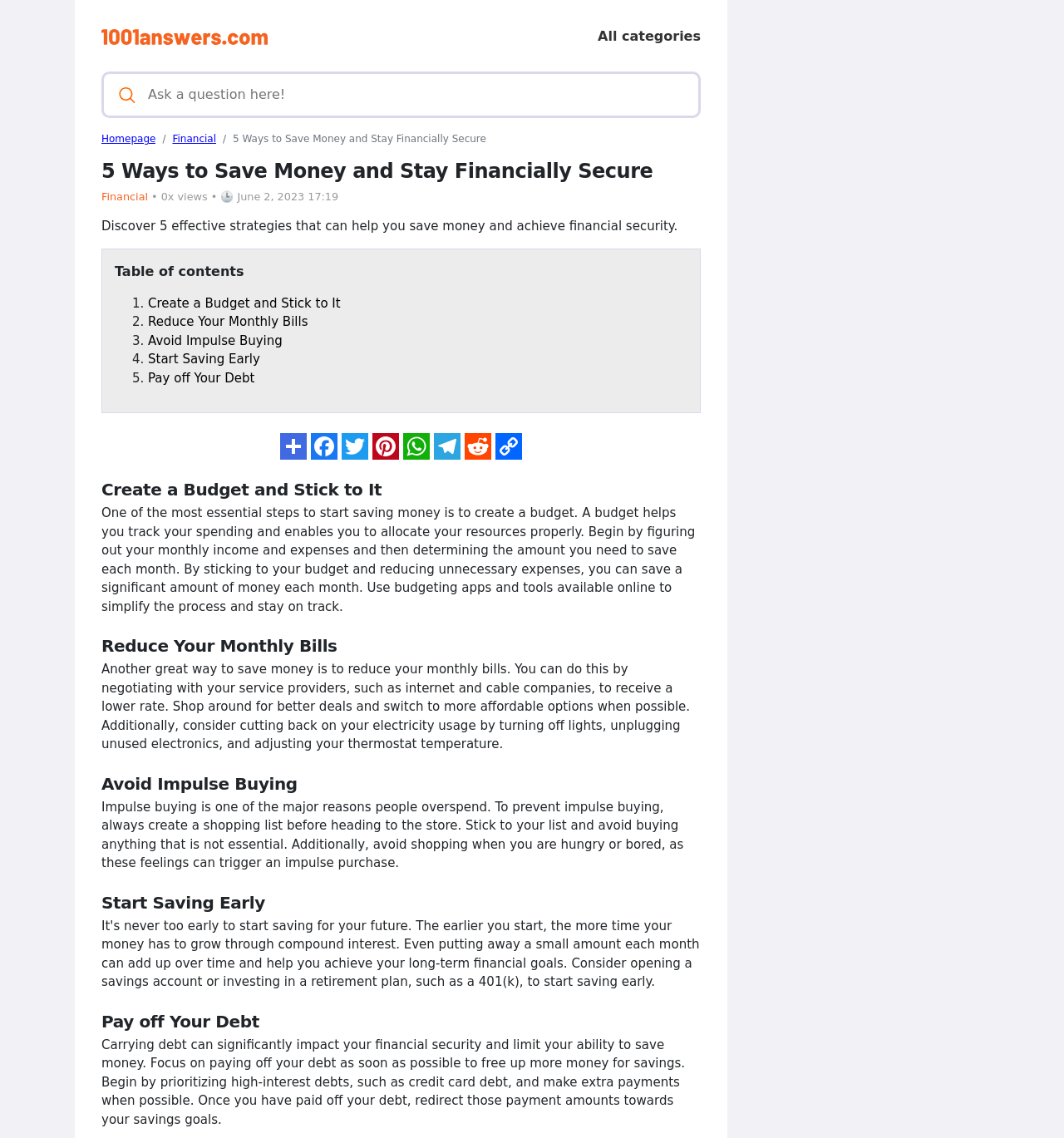Please identify the bounding box coordinates of the element that needs to be clicked to perform the following instruction: "Go to the 'Homepage'".

[0.095, 0.117, 0.146, 0.127]